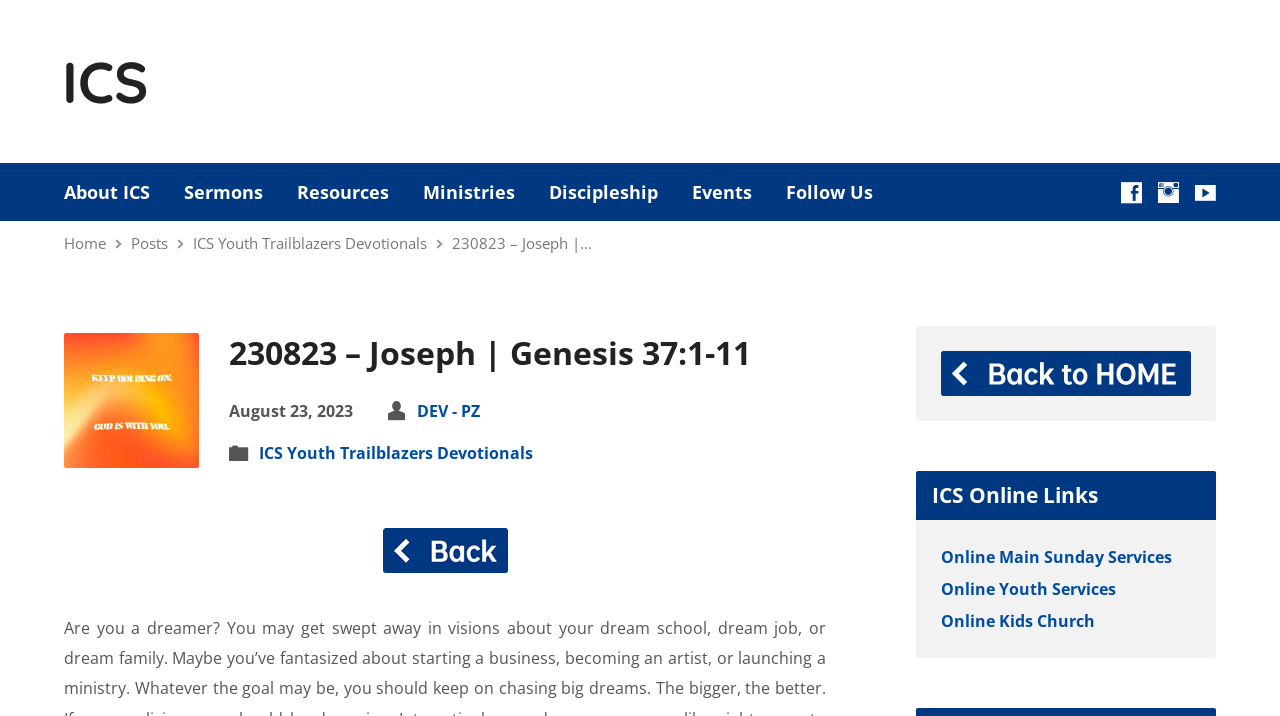Articulate a complete and detailed caption of the webpage elements.

The webpage appears to be a sermon webpage from the International Church of Shanghai. At the top, there is a navigation menu with links to "About ICS", "Sermons", "Resources", "Ministries", "Events", and "Follow Us". Below the navigation menu, there is a secondary menu with links to "Home", "Posts", and "ICS Youth Trailblazers Devotionals".

The main content of the webpage is a sermon titled "230823 – Joseph | Genesis 37:1-11", which is displayed prominently in the center of the page. The sermon title is accompanied by the date "August 23, 2023" and two links, "DEV - PZ" and "ICS Youth Trailblazers Devotionals". 

To the right of the sermon title, there is a small figure with a link. Below the sermon title, there is a large image that takes up most of the width of the page. 

At the bottom of the page, there is a section titled "ICS Online Links" with three links to "Online Main Sunday Services", "Online Youth Services", and "Online Kids Church". There are also three social media links at the top right corner of the page, represented by icons.